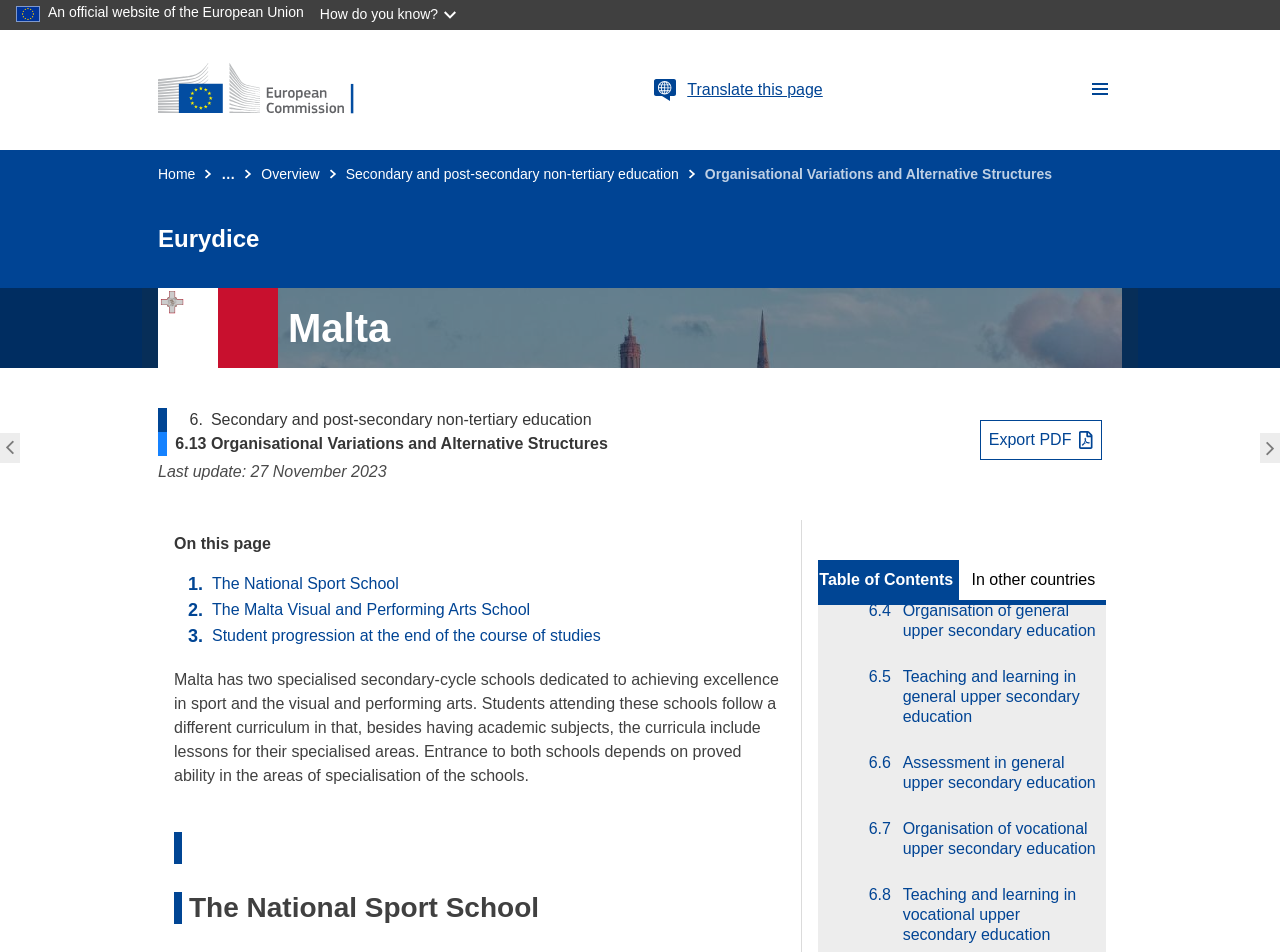What is the name of the school that focuses on visual and performing arts?
Your answer should be a single word or phrase derived from the screenshot.

The Malta Visual and Performing Arts School